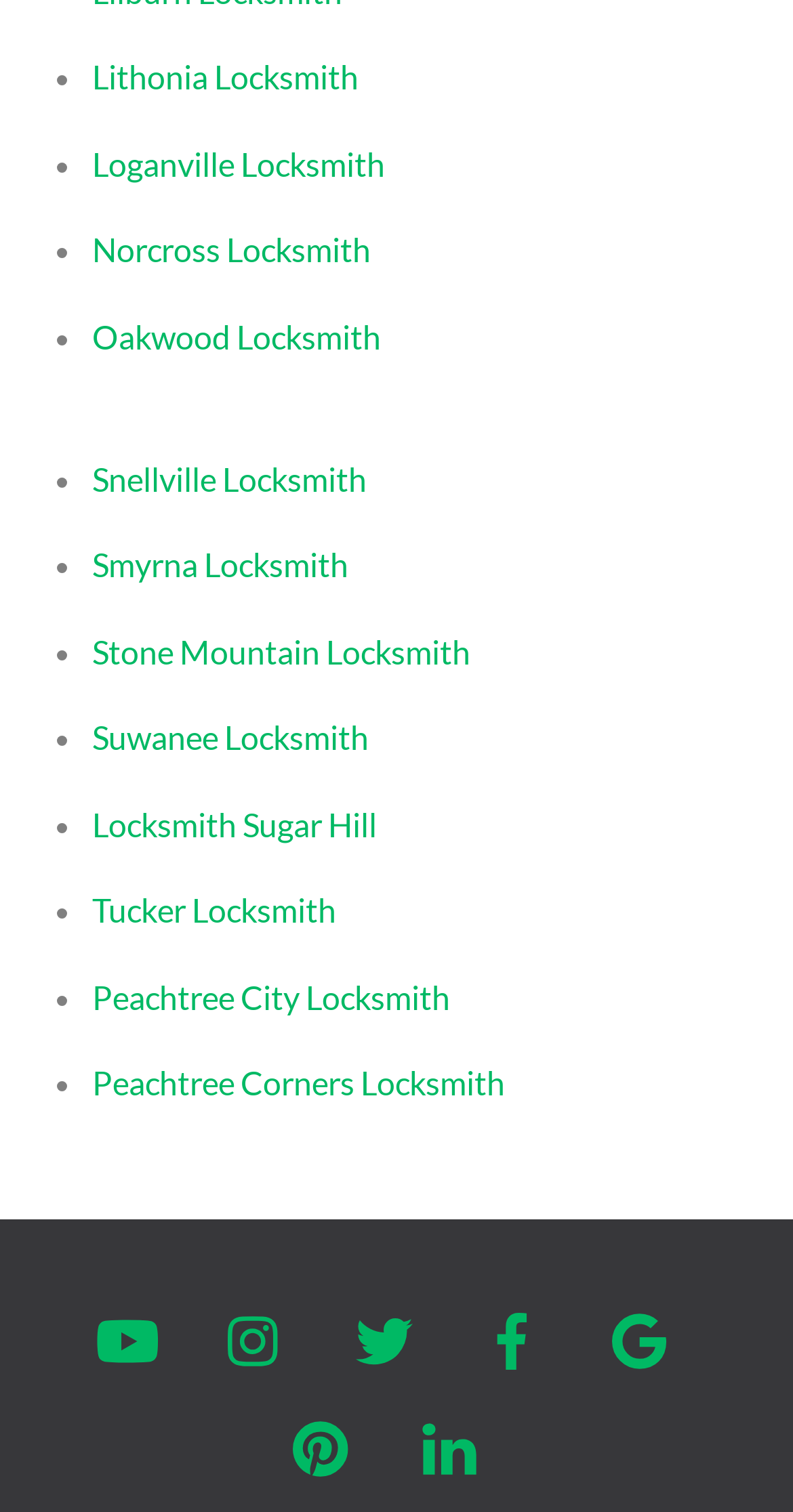Find the bounding box coordinates for the area that should be clicked to accomplish the instruction: "Check out Peachtree City Locksmith".

[0.116, 0.646, 0.568, 0.672]